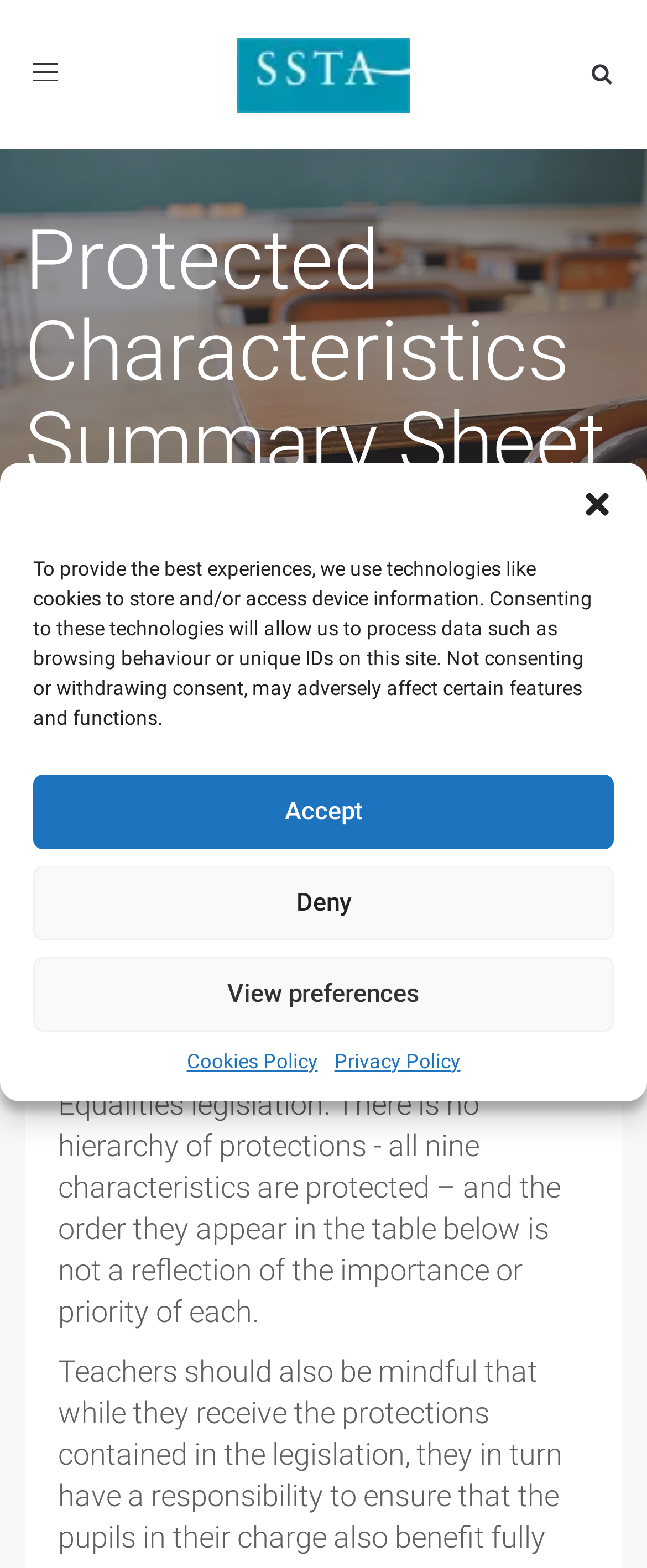Specify the bounding box coordinates of the element's region that should be clicked to achieve the following instruction: "Download in PDF format". The bounding box coordinates consist of four float numbers between 0 and 1, in the format [left, top, right, bottom].

[0.515, 0.586, 0.685, 0.601]